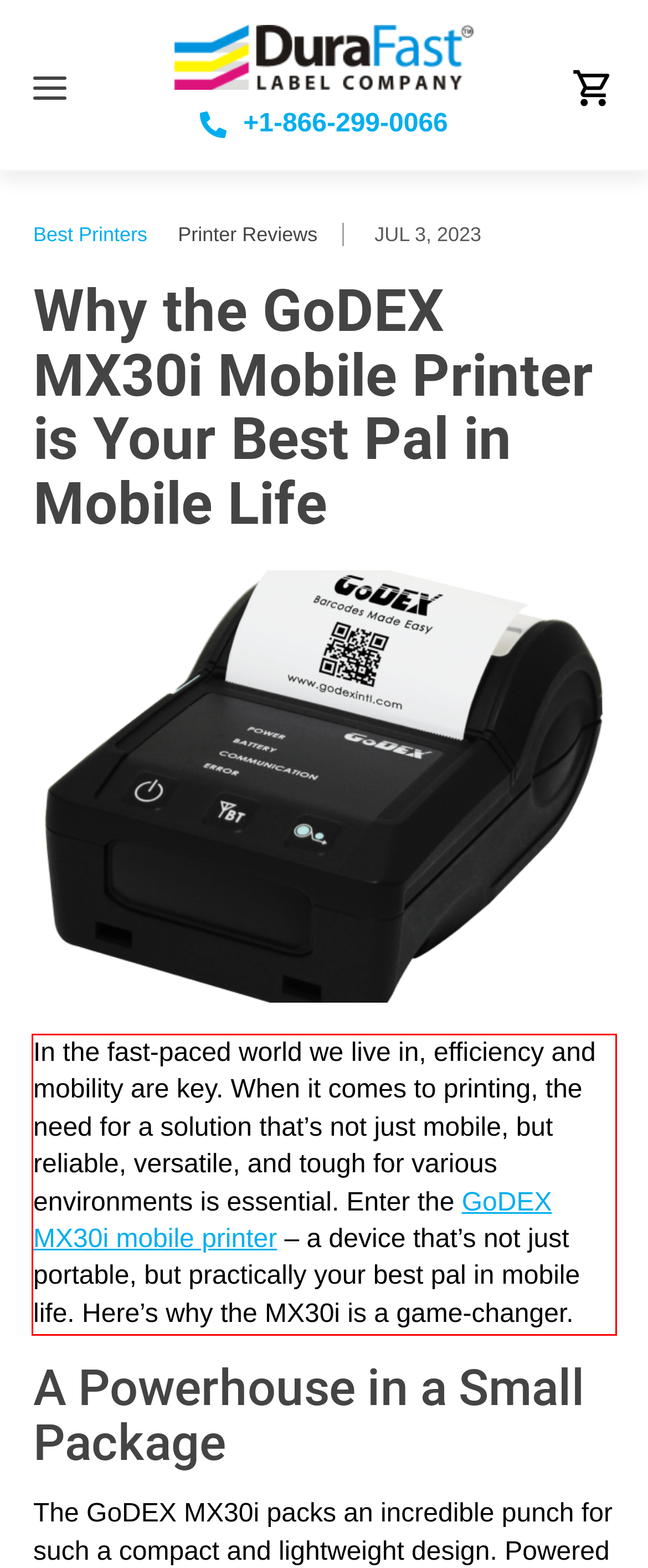Using the provided webpage screenshot, identify and read the text within the red rectangle bounding box.

In the fast-paced world we live in, efficiency and mobility are key. When it comes to printing, the need for a solution that’s not just mobile, but reliable, versatile, and tough for various environments is essential. Enter the GoDEX MX30i mobile printer – a device that’s not just portable, but practically your best pal in mobile life. Here’s why the MX30i is a game-changer.